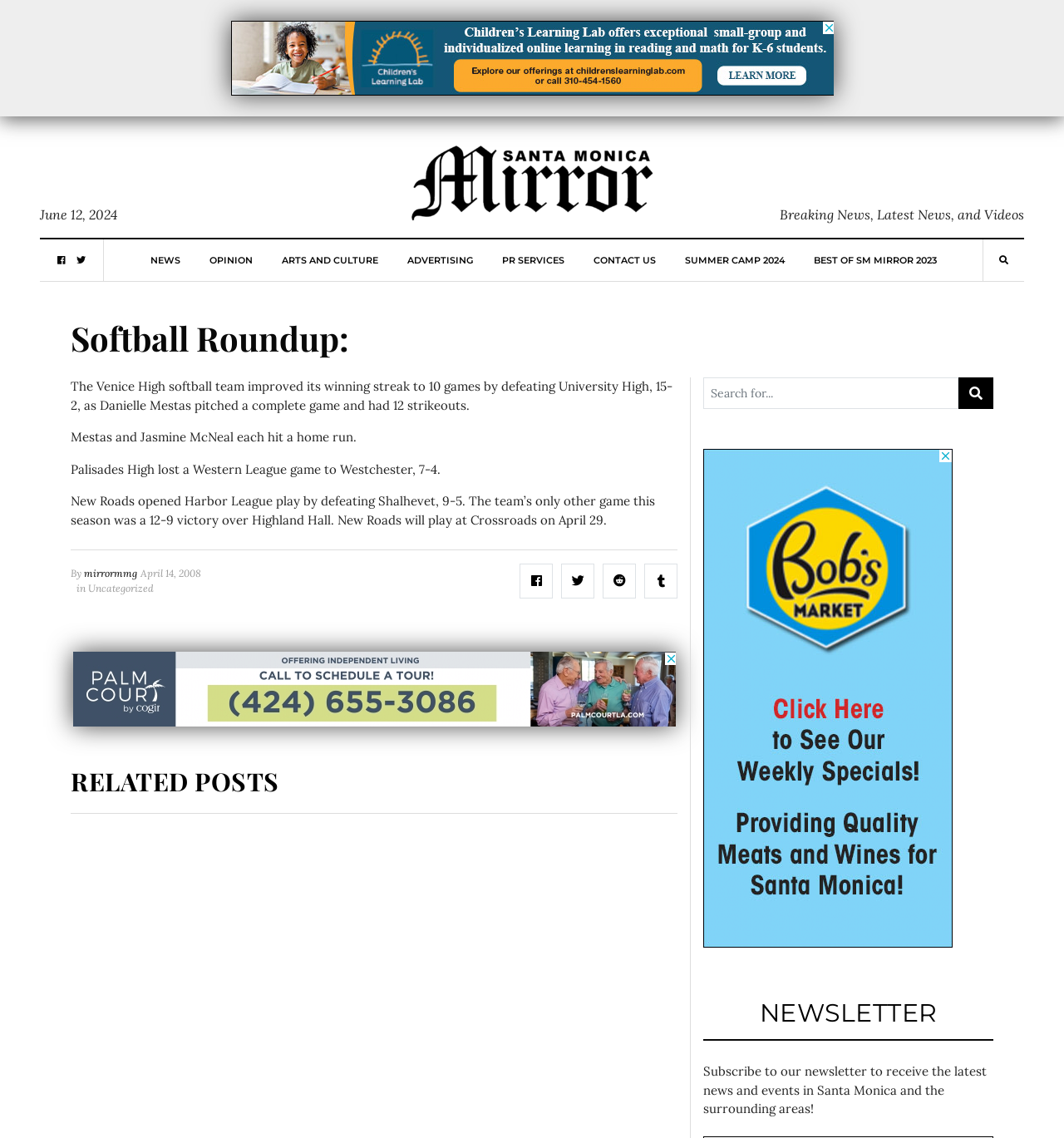Identify the bounding box coordinates of the element that should be clicked to fulfill this task: "Click the 'NEWS' link". The coordinates should be provided as four float numbers between 0 and 1, i.e., [left, top, right, bottom].

[0.141, 0.21, 0.169, 0.247]